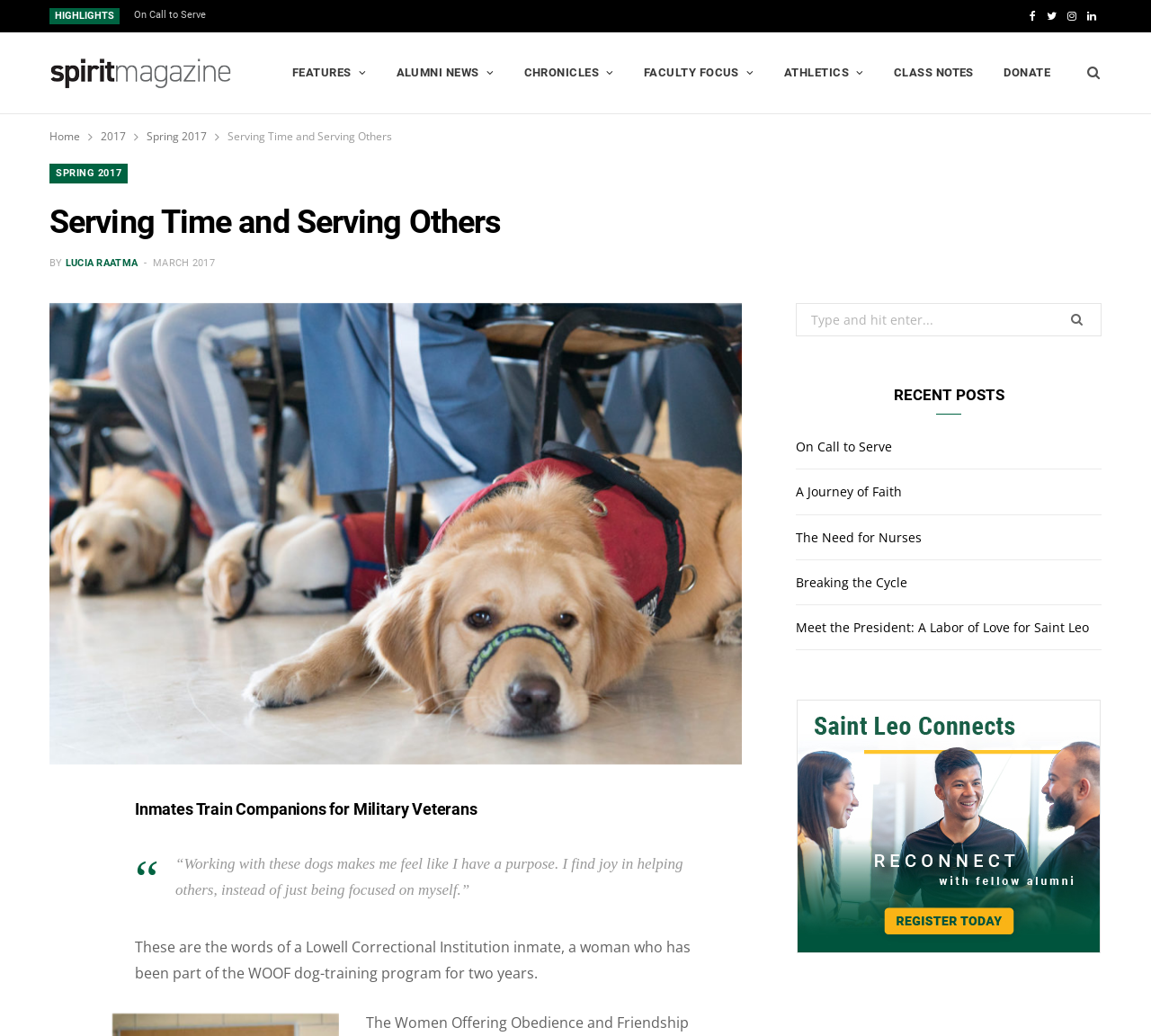Based on what you see in the screenshot, provide a thorough answer to this question: What is the name of the correctional institution mentioned in the article?

The article mentions that the inmate is from the Lowell Correctional Institution, which is where the WOOF dog-training program is taking place.